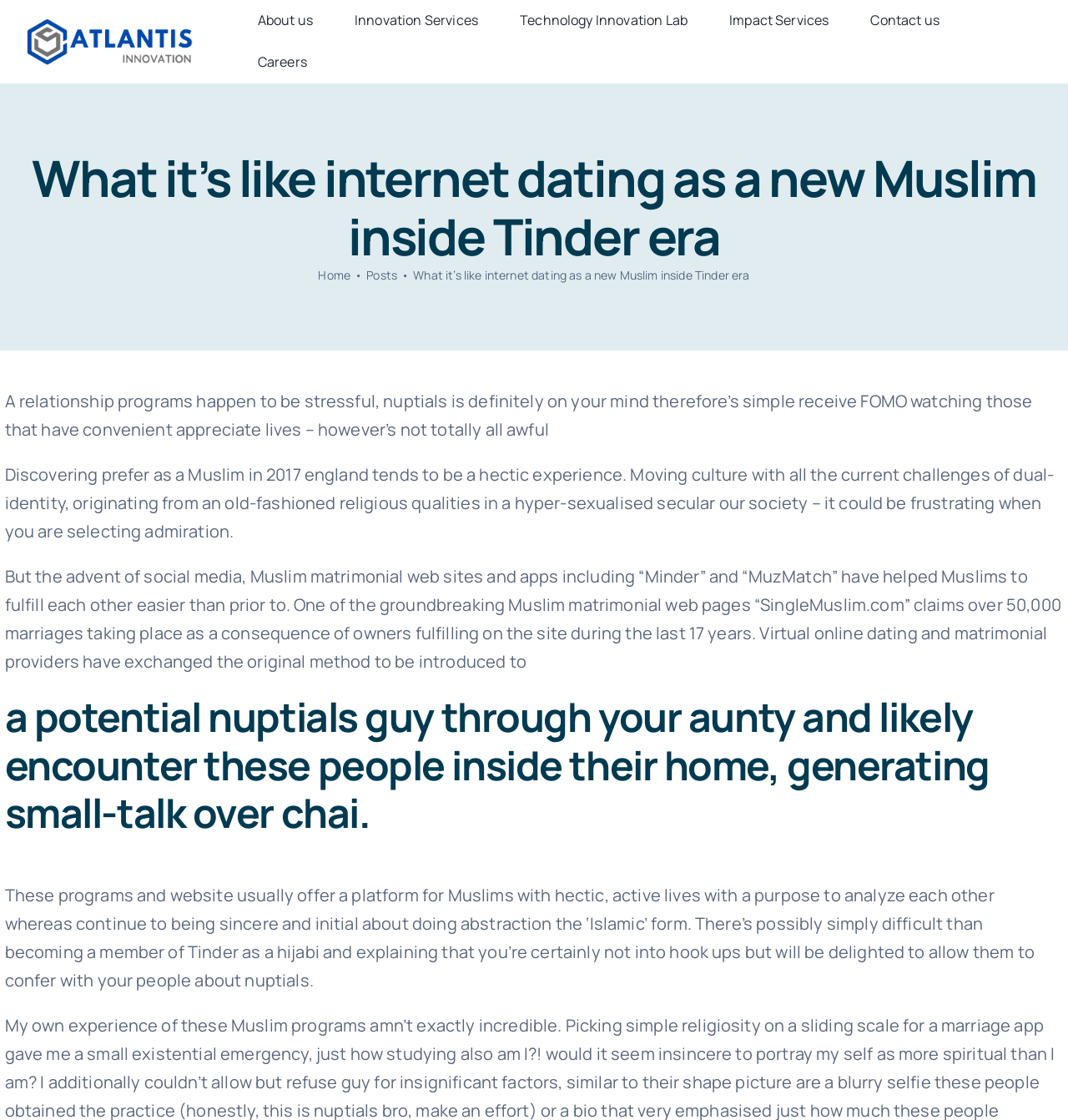How many navigation links are there?
Refer to the screenshot and respond with a concise word or phrase.

7